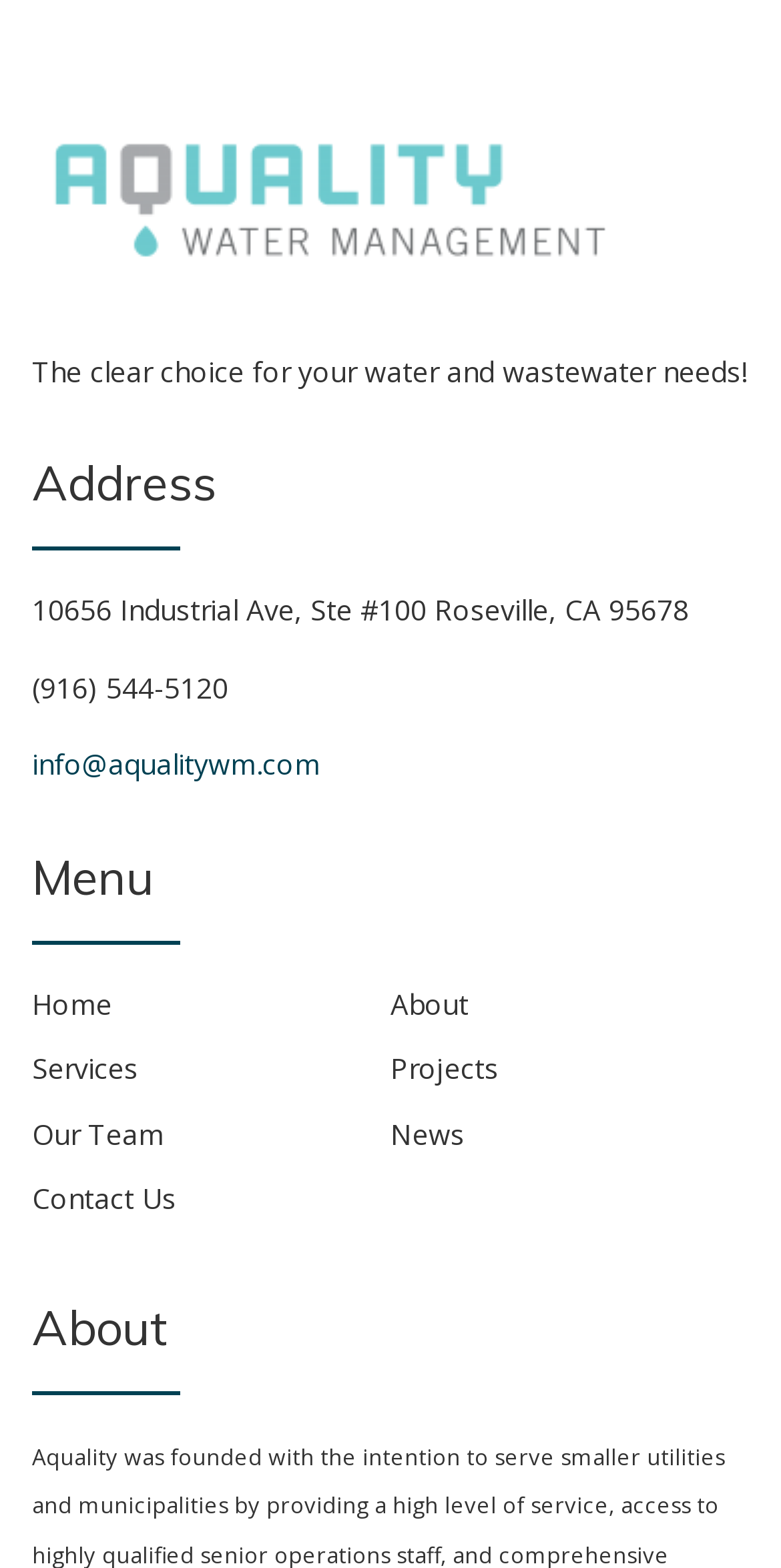Can you determine the bounding box coordinates of the area that needs to be clicked to fulfill the following instruction: "Contact the company"?

[0.041, 0.752, 0.226, 0.776]